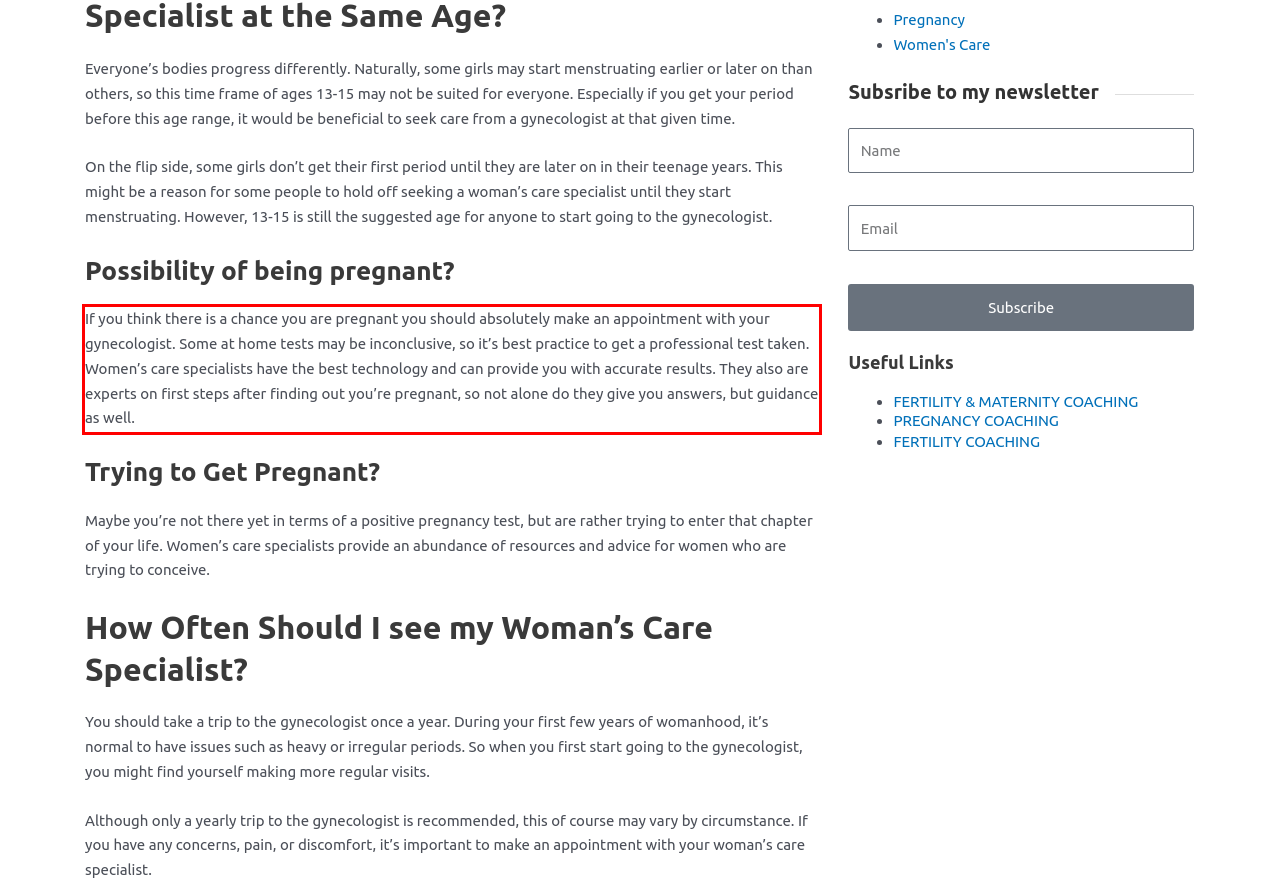With the provided screenshot of a webpage, locate the red bounding box and perform OCR to extract the text content inside it.

If you think there is a chance you are pregnant you should absolutely make an appointment with your gynecologist. Some at home tests may be inconclusive, so it’s best practice to get a professional test taken. Women’s care specialists have the best technology and can provide you with accurate results. They also are experts on first steps after finding out you’re pregnant, so not alone do they give you answers, but guidance as well.